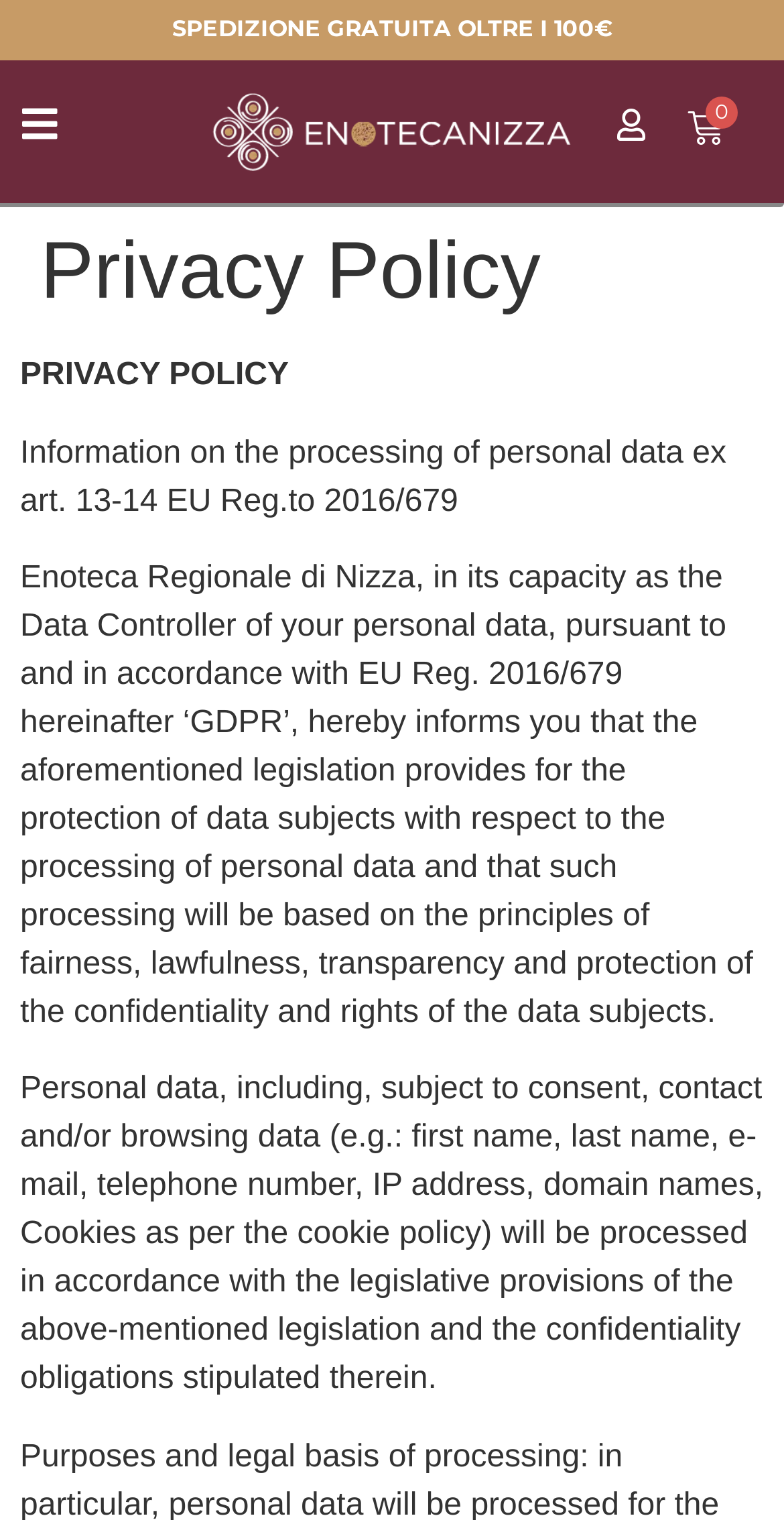Locate the bounding box of the UI element defined by this description: "0,00€ 0 Cart". The coordinates should be given as four float numbers between 0 and 1, formatted as [left, top, right, bottom].

[0.877, 0.072, 0.923, 0.096]